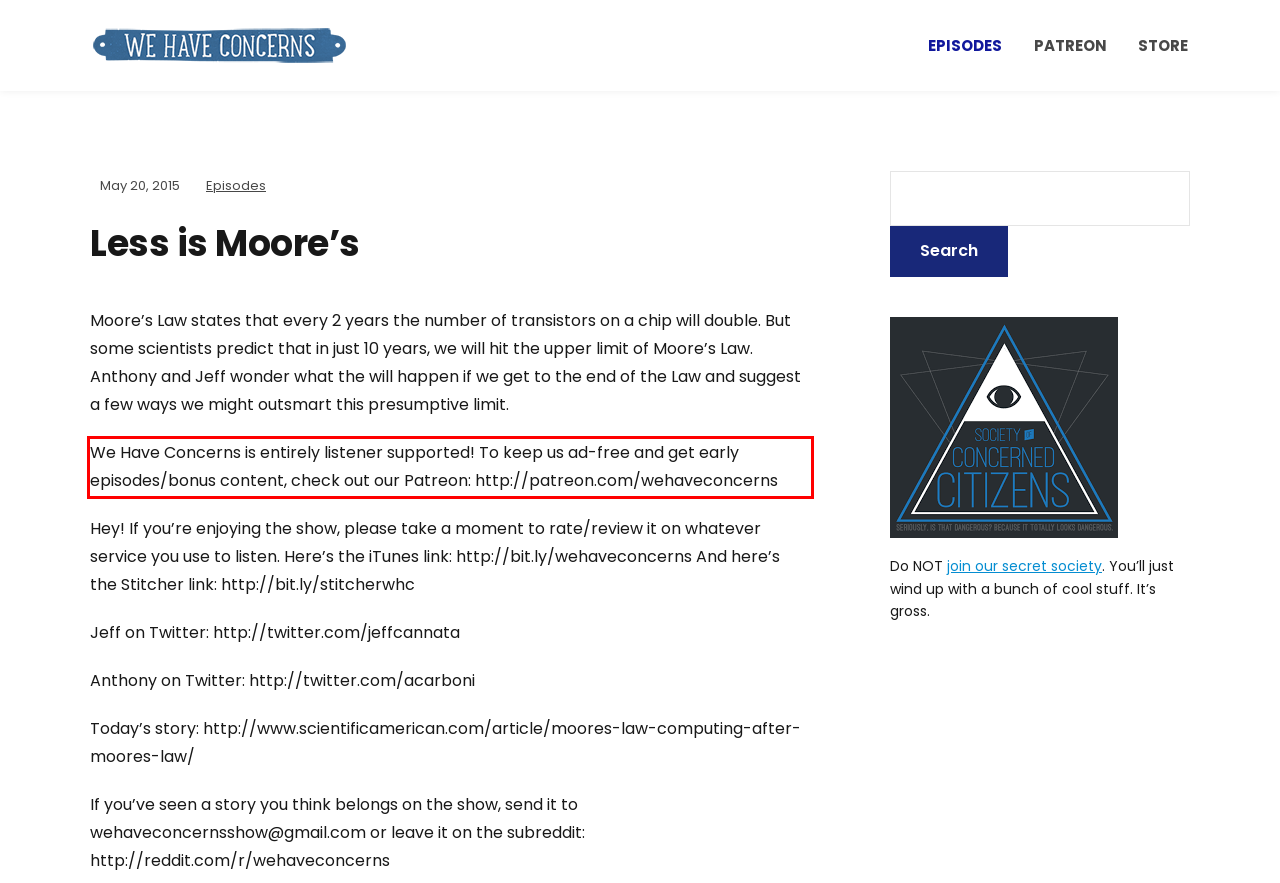Within the screenshot of the webpage, locate the red bounding box and use OCR to identify and provide the text content inside it.

We Have Concerns is entirely listener supported! To keep us ad-free and get early episodes/bonus content, check out our Patreon: http://patreon.com/wehaveconcerns